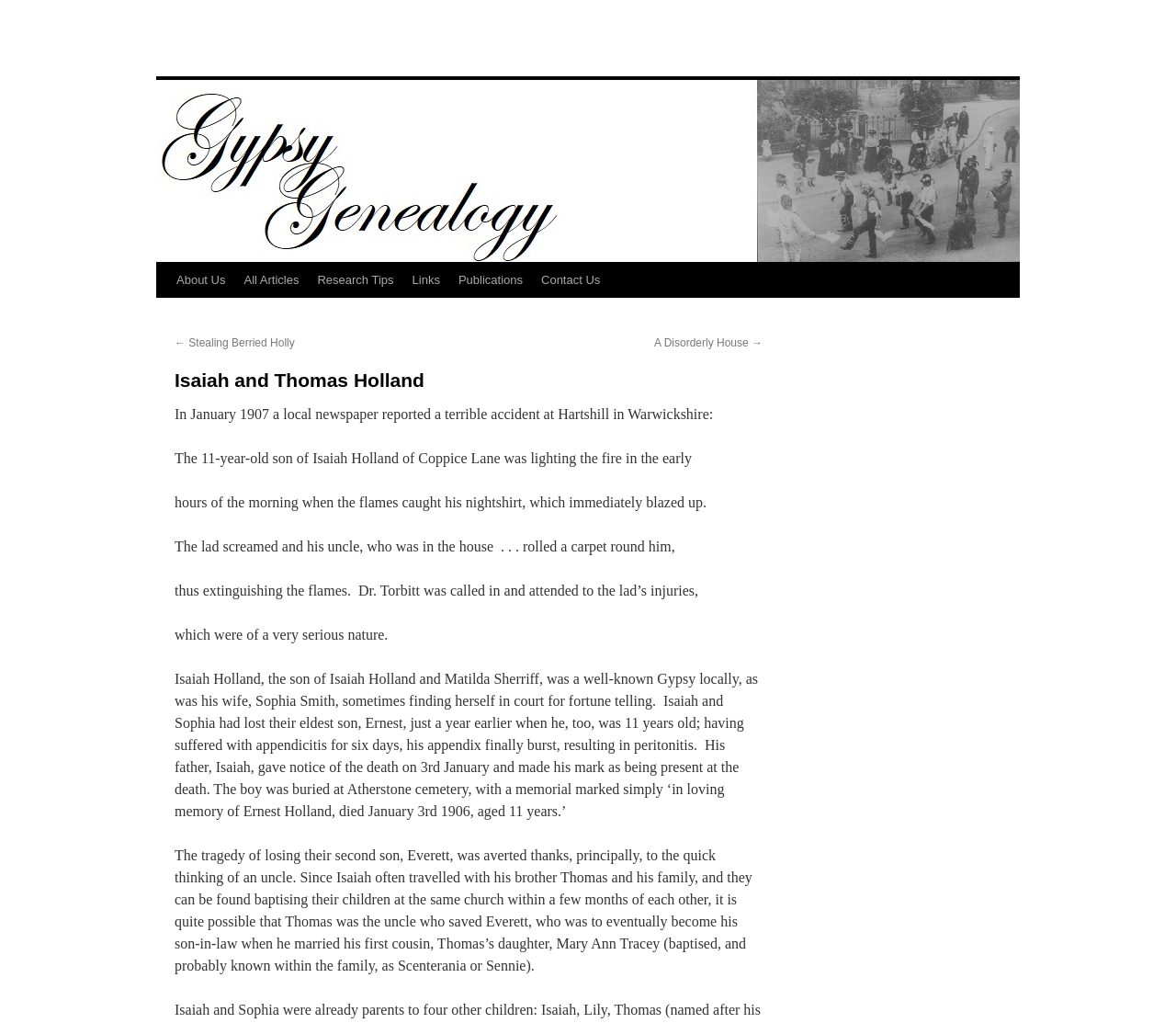Could you locate the bounding box coordinates for the section that should be clicked to accomplish this task: "Click on '← Stealing Berried Holly'".

[0.148, 0.329, 0.251, 0.341]